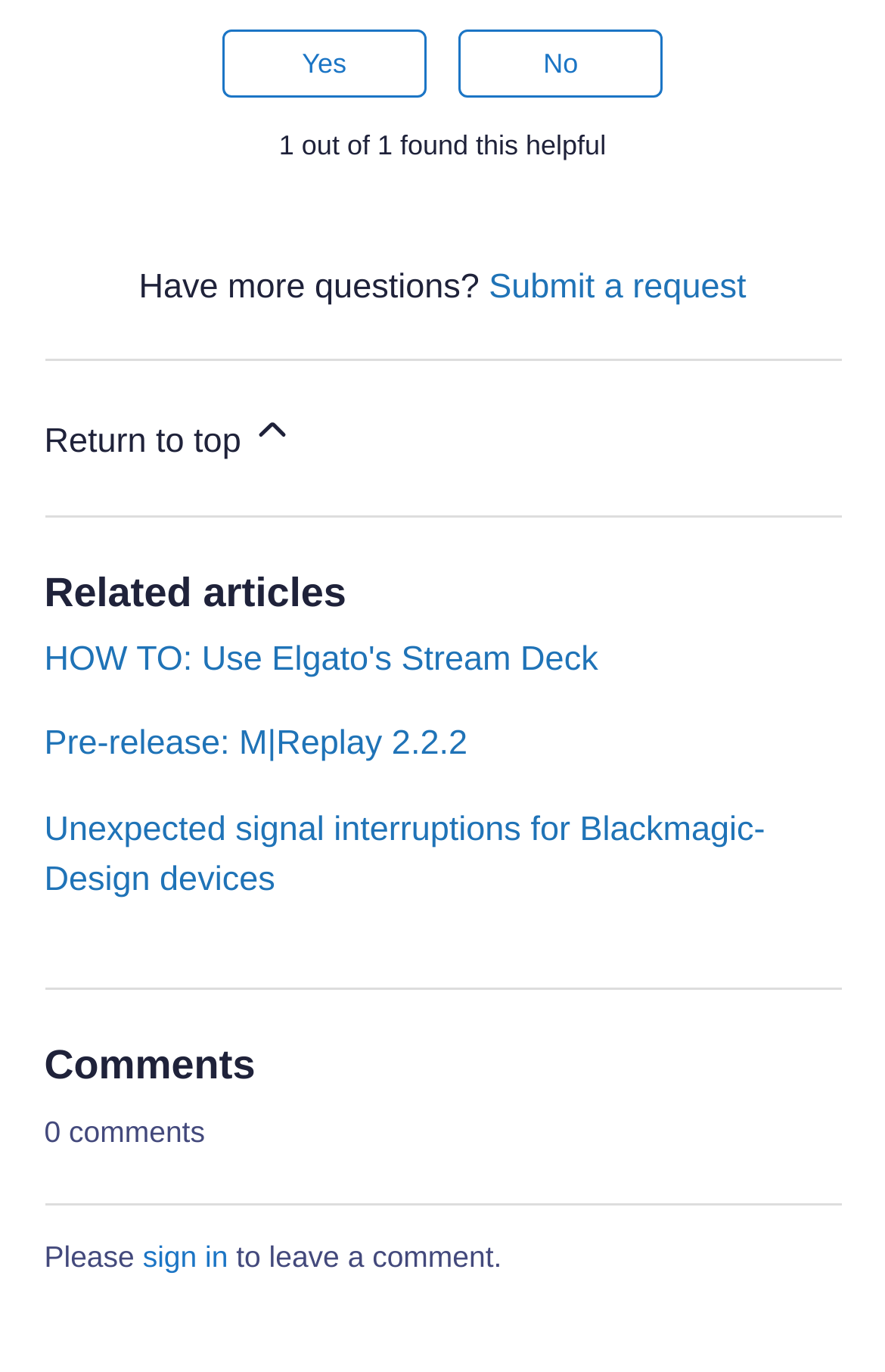How many people found this article helpful?
Please analyze the image and answer the question with as much detail as possible.

The text '1 out of 1 found this helpful' indicates that one person found this article helpful.